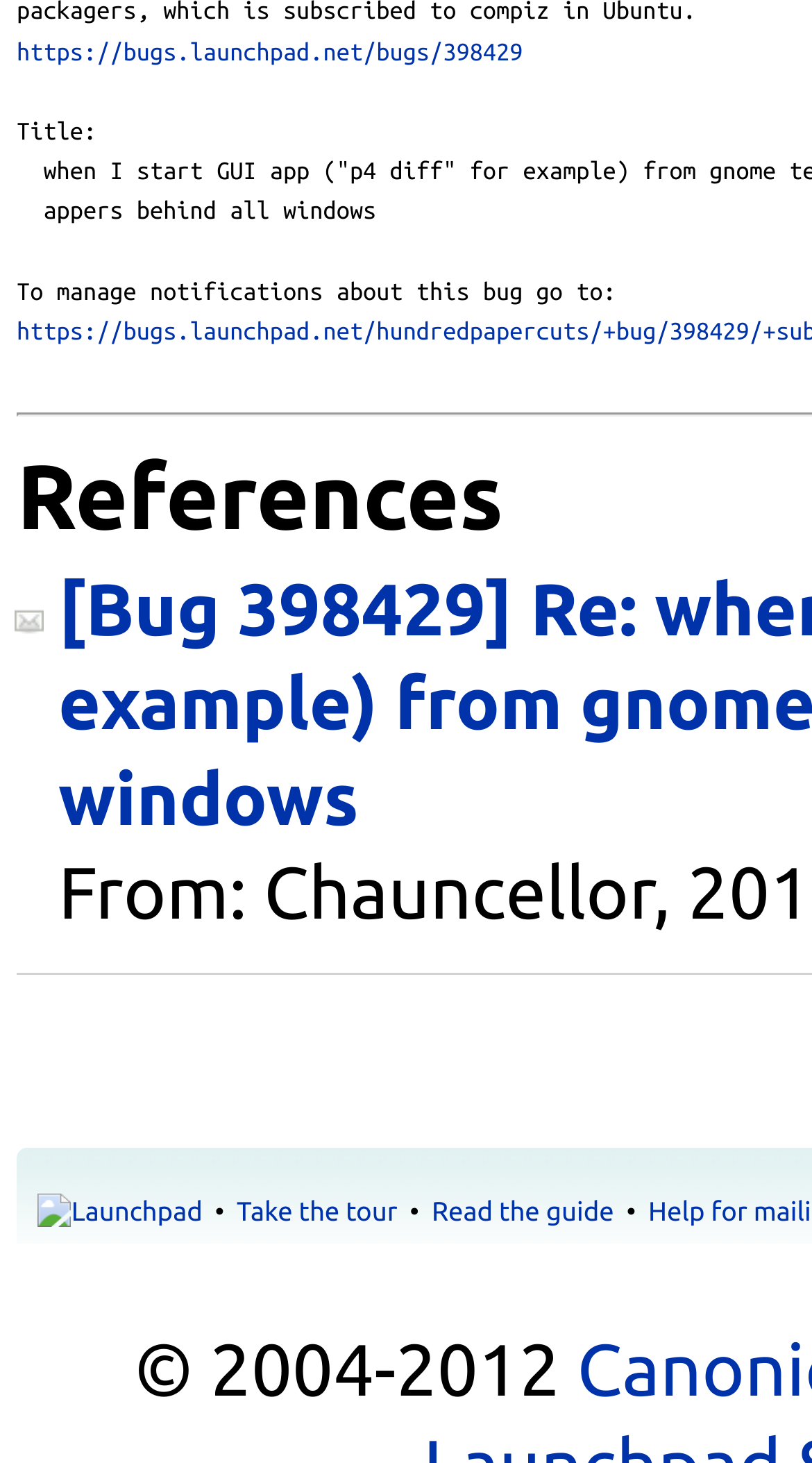Given the element description https://bugs.launchpad.net/bugs/398429, specify the bounding box coordinates of the corresponding UI element in the format (top-left x, top-left y, bottom-right x, bottom-right y). All values must be between 0 and 1.

[0.021, 0.026, 0.644, 0.045]